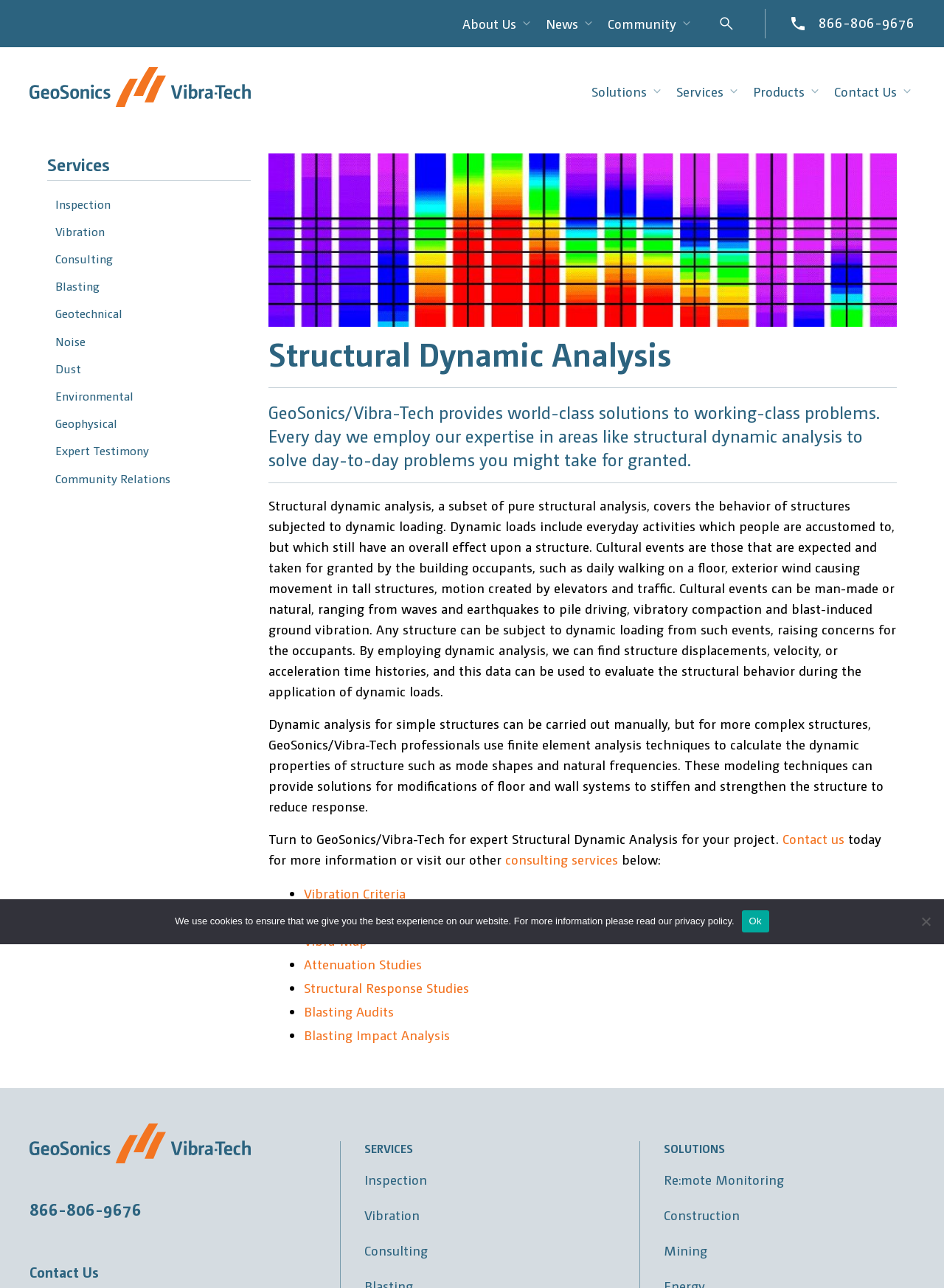Write an exhaustive caption that covers the webpage's main aspects.

The webpage is about GeoSonics-Vibra-Tech, a company that provides solutions for structural dynamic analysis. At the top of the page, there is a navigation menu with links to "About Us", "News", "Community", and a search bar. Below the navigation menu, there is a phone number and a link to the company's website.

The main content of the page is divided into two sections. The left section has a heading "Services" and lists various services offered by the company, including inspection, vibration, consulting, and more. Each service is a link that can be clicked for more information.

The right section has a heading "Structural Dynamic Analysis" and provides a detailed description of what structural dynamic analysis is and how it is used to solve problems. The text explains that structural dynamic analysis is a subset of pure structural analysis that covers the behavior of structures subjected to dynamic loading, such as everyday activities like walking on a floor or exterior wind causing movement in tall structures. The company uses finite element analysis techniques to calculate the dynamic properties of structures and provide solutions for modifications to stiffen and strengthen the structure.

Below the description, there is a call-to-action to turn to GeoSonics-Vibra-Tech for expert structural dynamic analysis, along with a link to contact the company. There is also a list of specific services related to structural dynamic analysis, including vibration criteria, iso-seis, and attenuation studies.

At the bottom of the page, there are links to the company's services and solutions, including inspection, vibration, consulting, and more. There is also a cookie notice dialog that informs users about the use of cookies on the website and provides a link to the privacy policy.

There are several images on the page, including the company's logo, which appears at the top and bottom of the page.